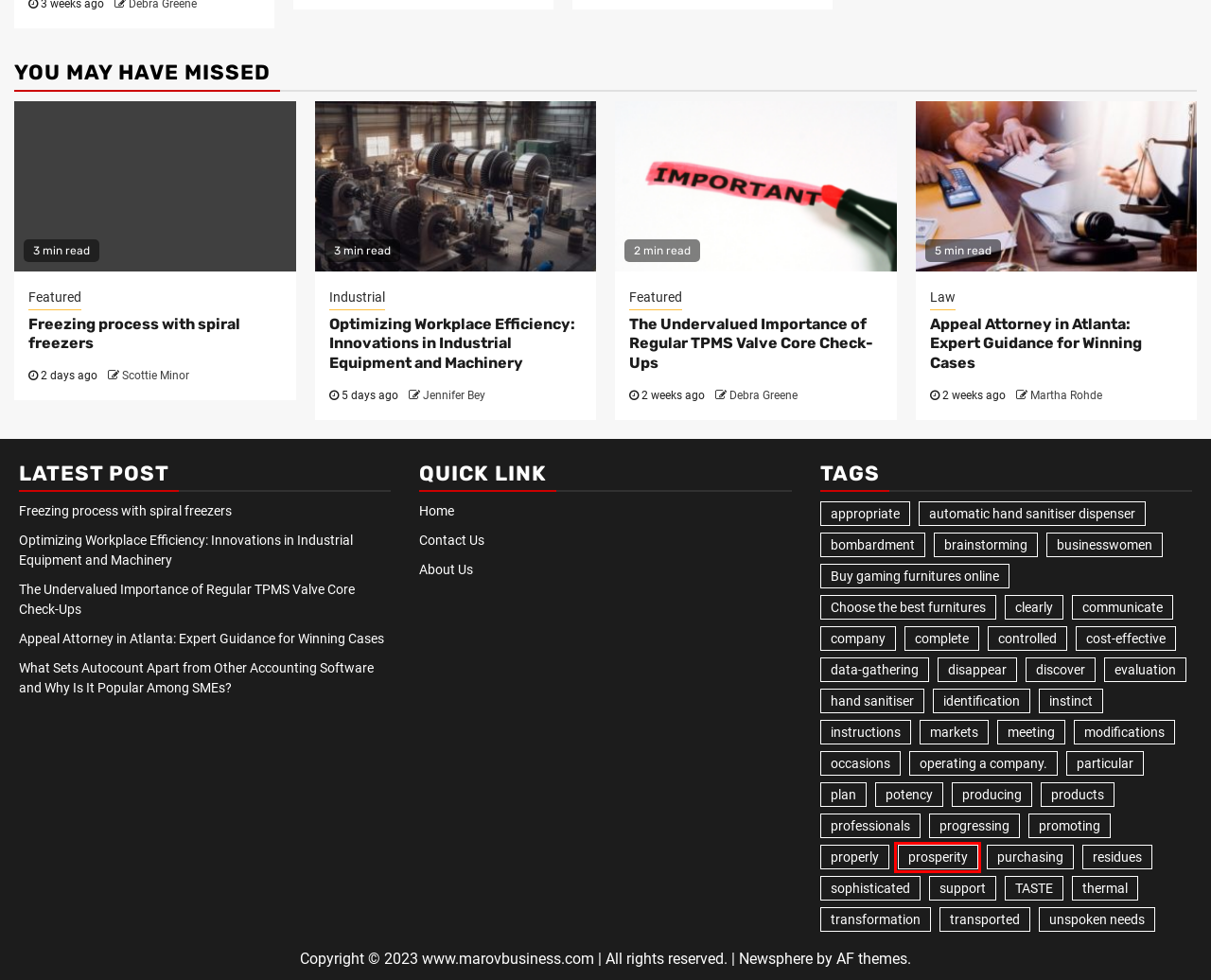Given a webpage screenshot with a red bounding box around a UI element, choose the webpage description that best matches the new webpage after clicking the element within the bounding box. Here are the candidates:
A. unspoken needs Archives - Marov Business
B. transported Archives - Marov Business
C. instructions Archives - Marov Business
D. prosperity Archives - Marov Business
E. residues Archives - Marov Business
F. markets Archives - Marov Business
G. occasions Archives - Marov Business
H. discover Archives - Marov Business

D